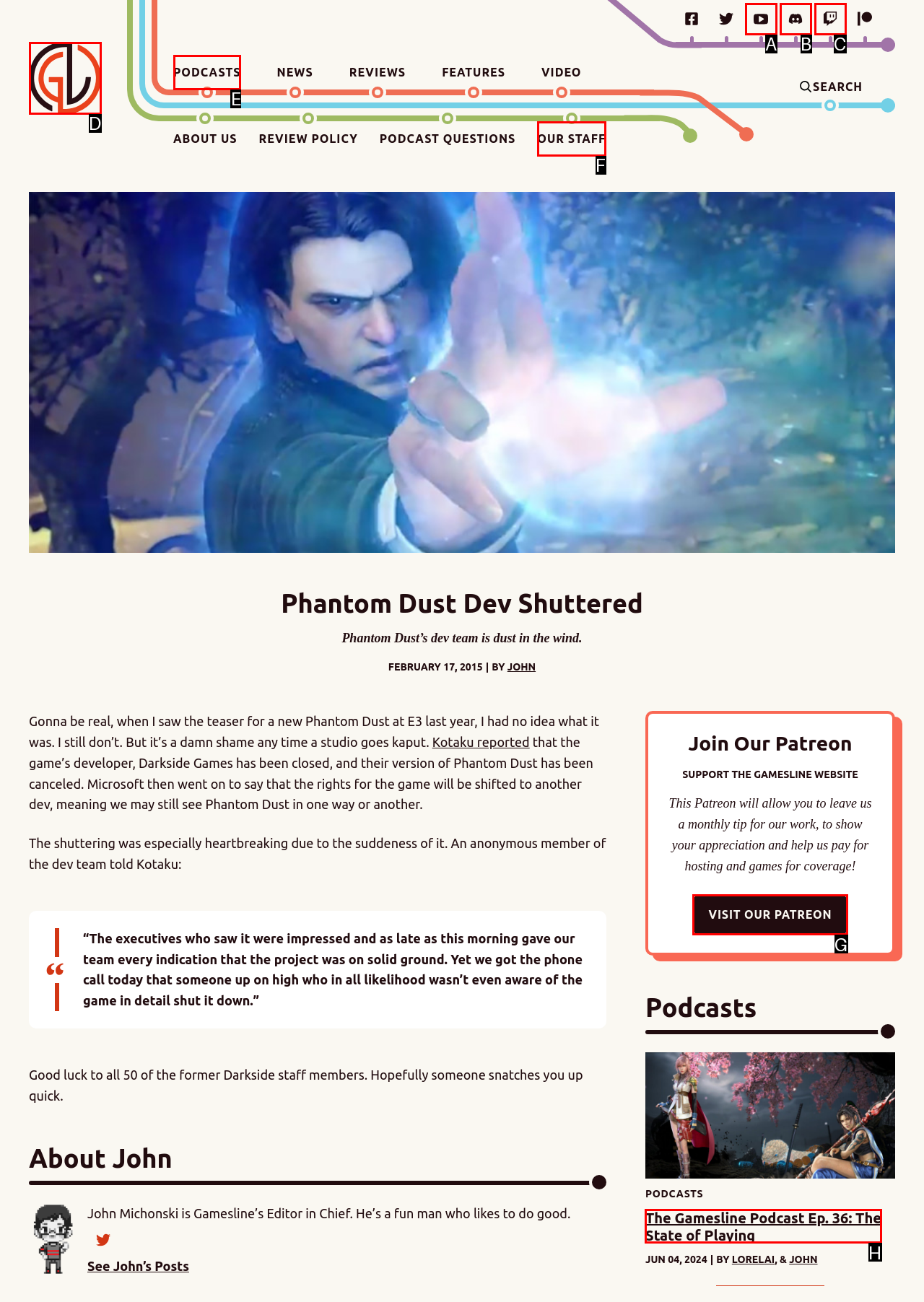Indicate the HTML element that should be clicked to perform the task: Listen to the Gamesline Podcast Ep. 36 Reply with the letter corresponding to the chosen option.

H